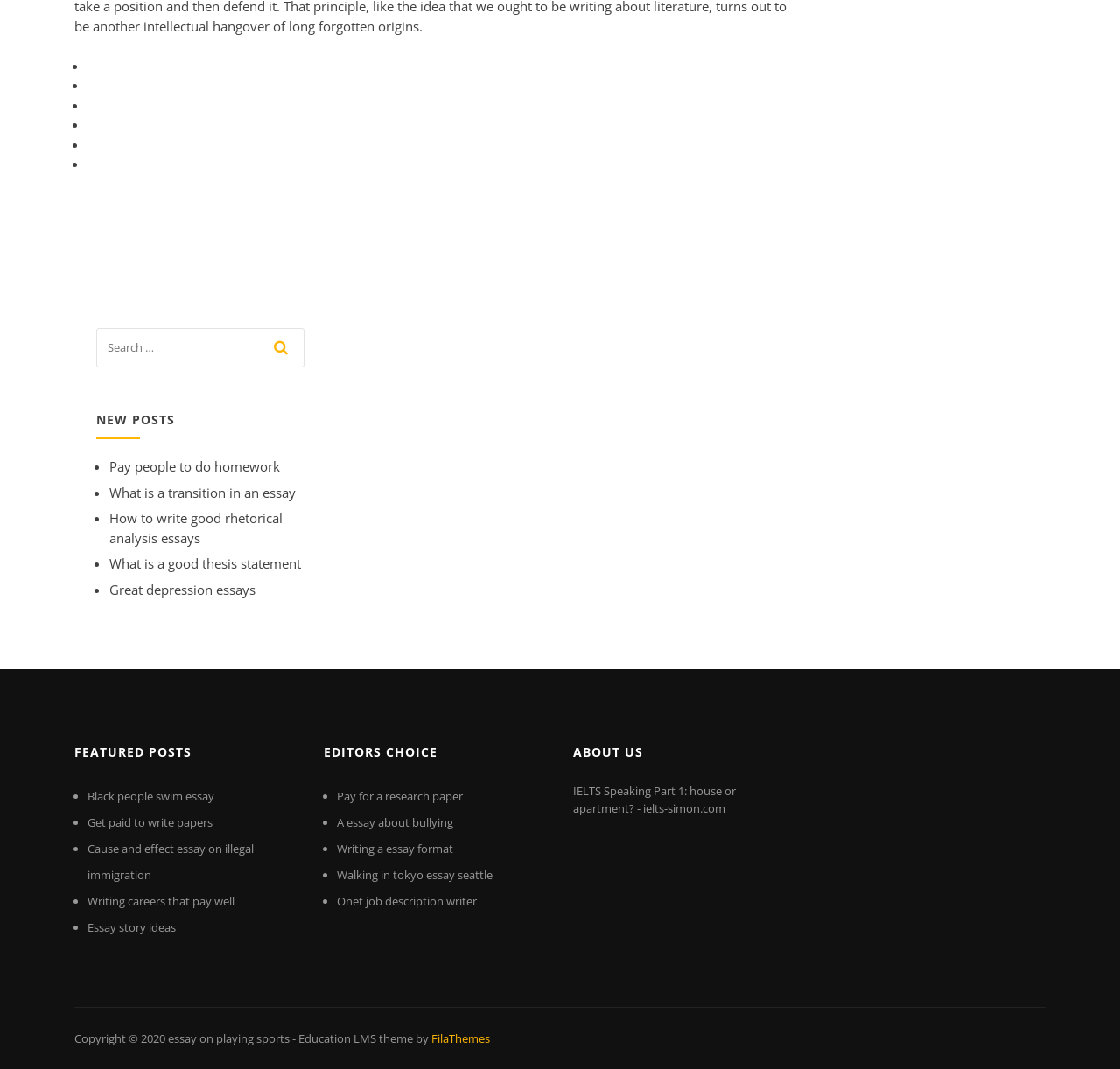Can you provide the bounding box coordinates for the element that should be clicked to implement the instruction: "Read the post about 'Pay people to do homework'"?

[0.098, 0.428, 0.25, 0.444]